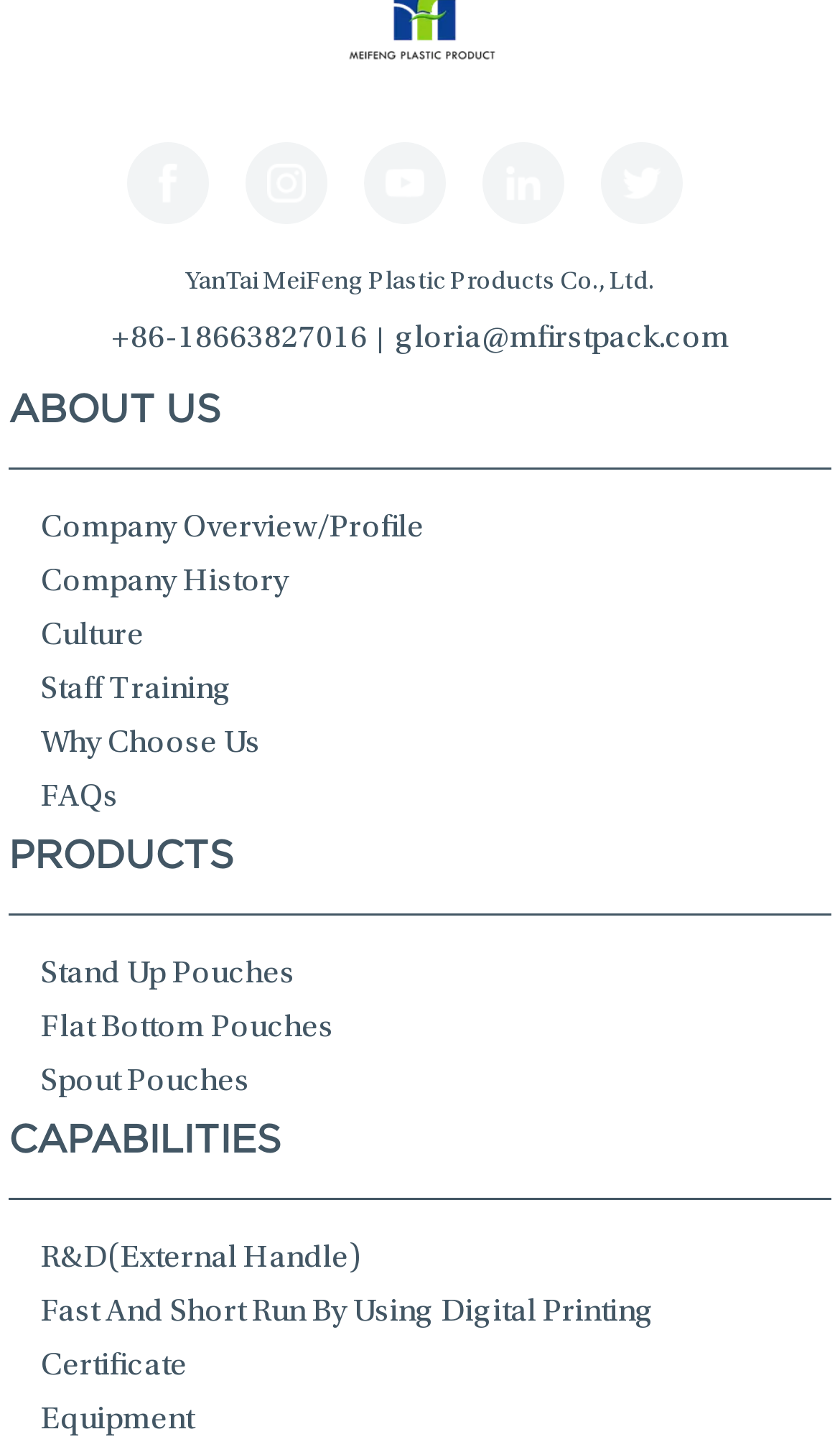What is the company name?
We need a detailed and meticulous answer to the question.

The company name can be found in the static text element with the bounding box coordinates [0.221, 0.185, 0.779, 0.203].